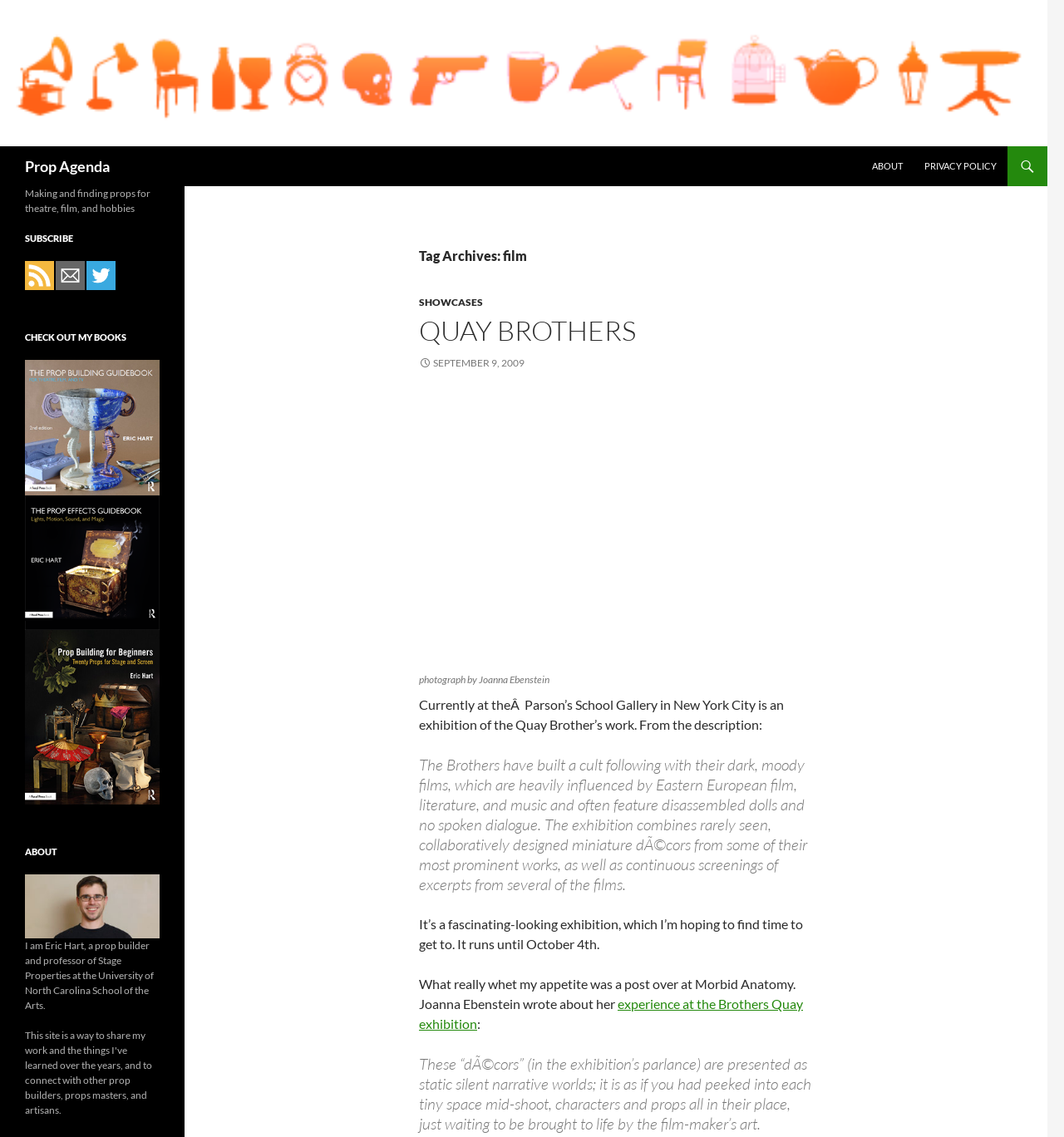What is the name of the author of the article?
Based on the screenshot, answer the question with a single word or phrase.

Not mentioned